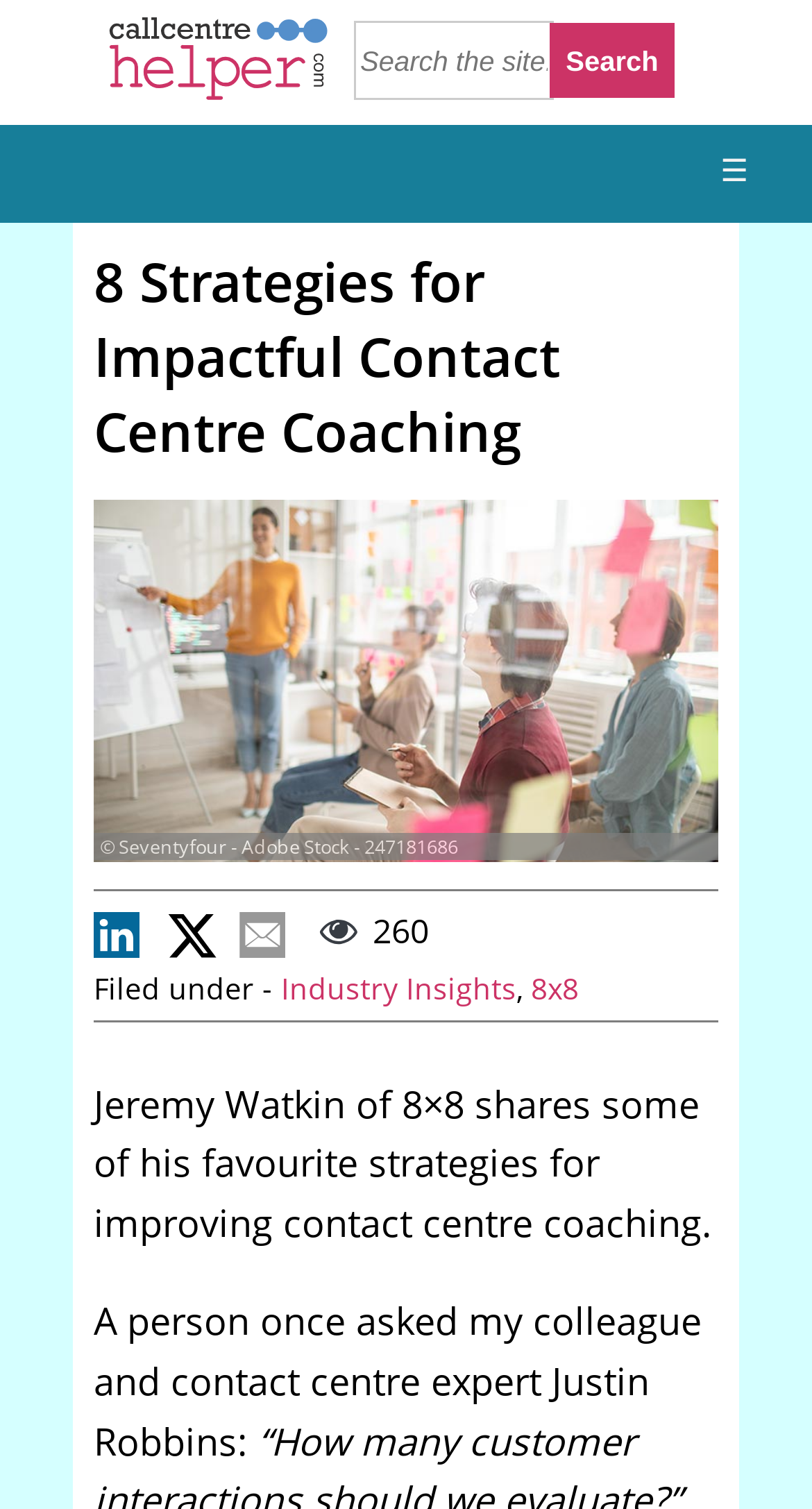From the image, can you give a detailed response to the question below:
What is the category of the article?

I found the answer by looking at the link element with the text 'Industry Insights' which is located below the image of a coaching session and above the article text.